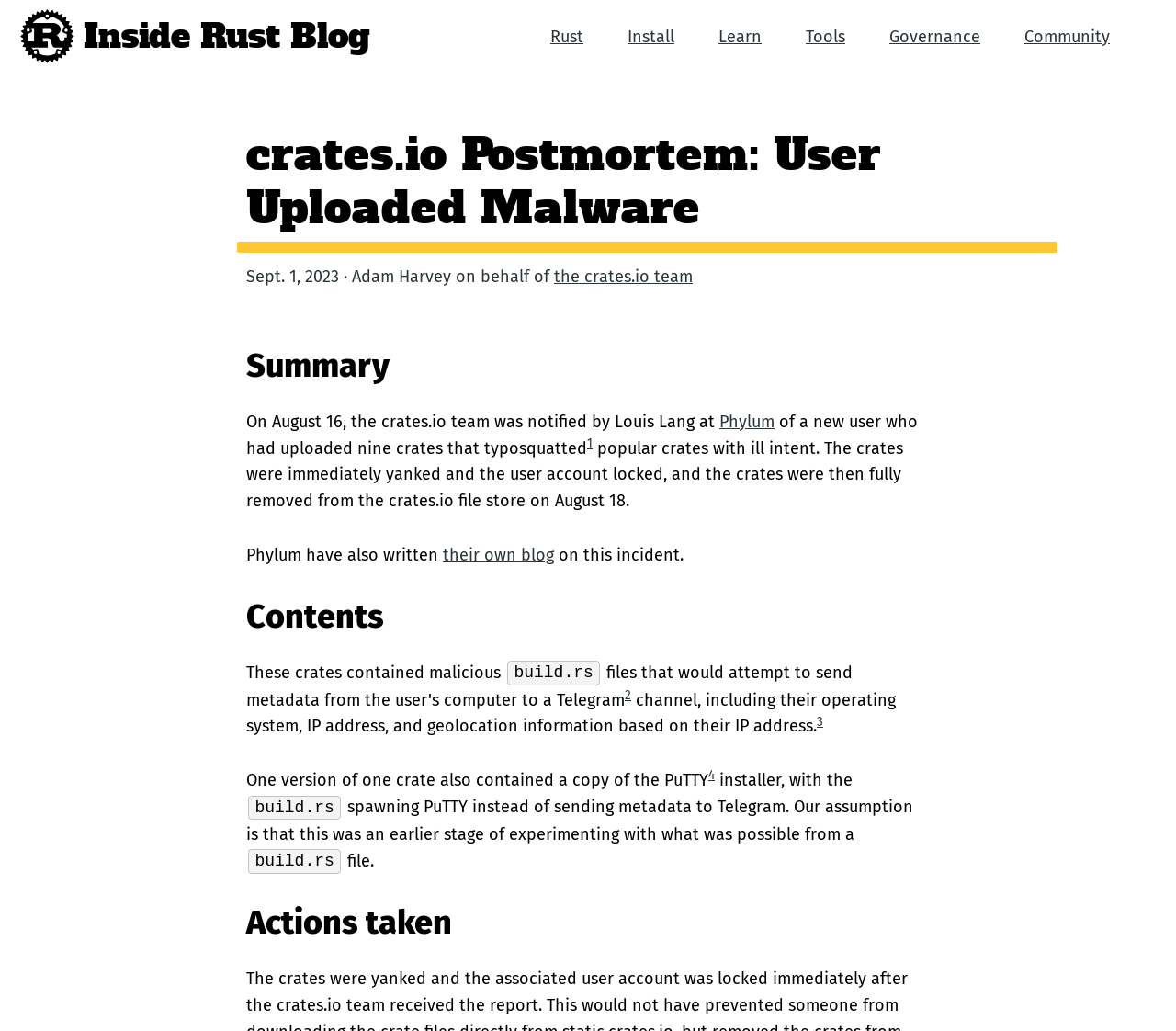Determine the bounding box coordinates of the clickable element to achieve the following action: 'Go to Learn'. Provide the coordinates as four float values between 0 and 1, formatted as [left, top, right, bottom].

[0.611, 0.025, 0.648, 0.045]